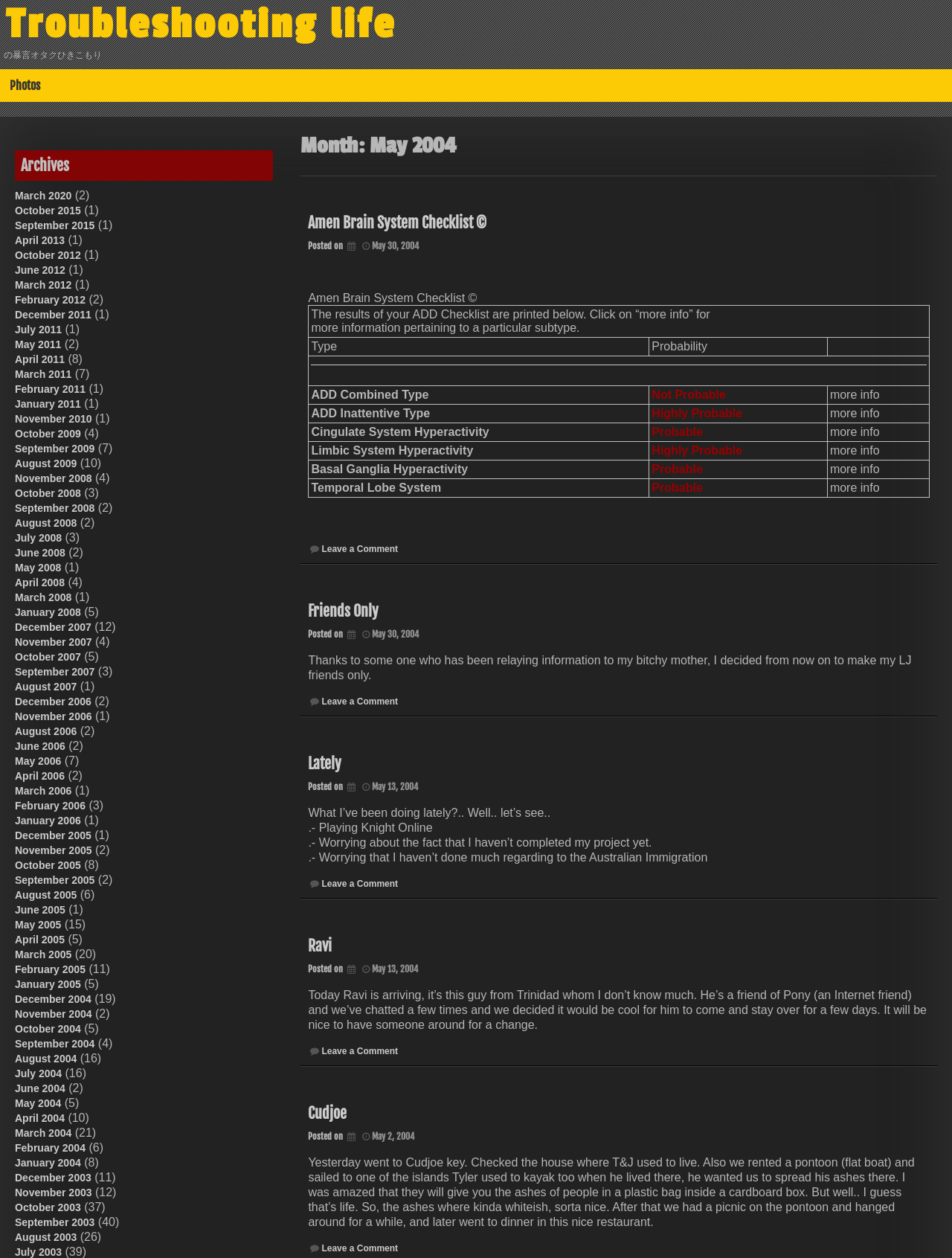Show me the bounding box coordinates of the clickable region to achieve the task as per the instruction: "Click on 'more info' for 'ADD Combined Type'".

[0.869, 0.307, 0.976, 0.321]